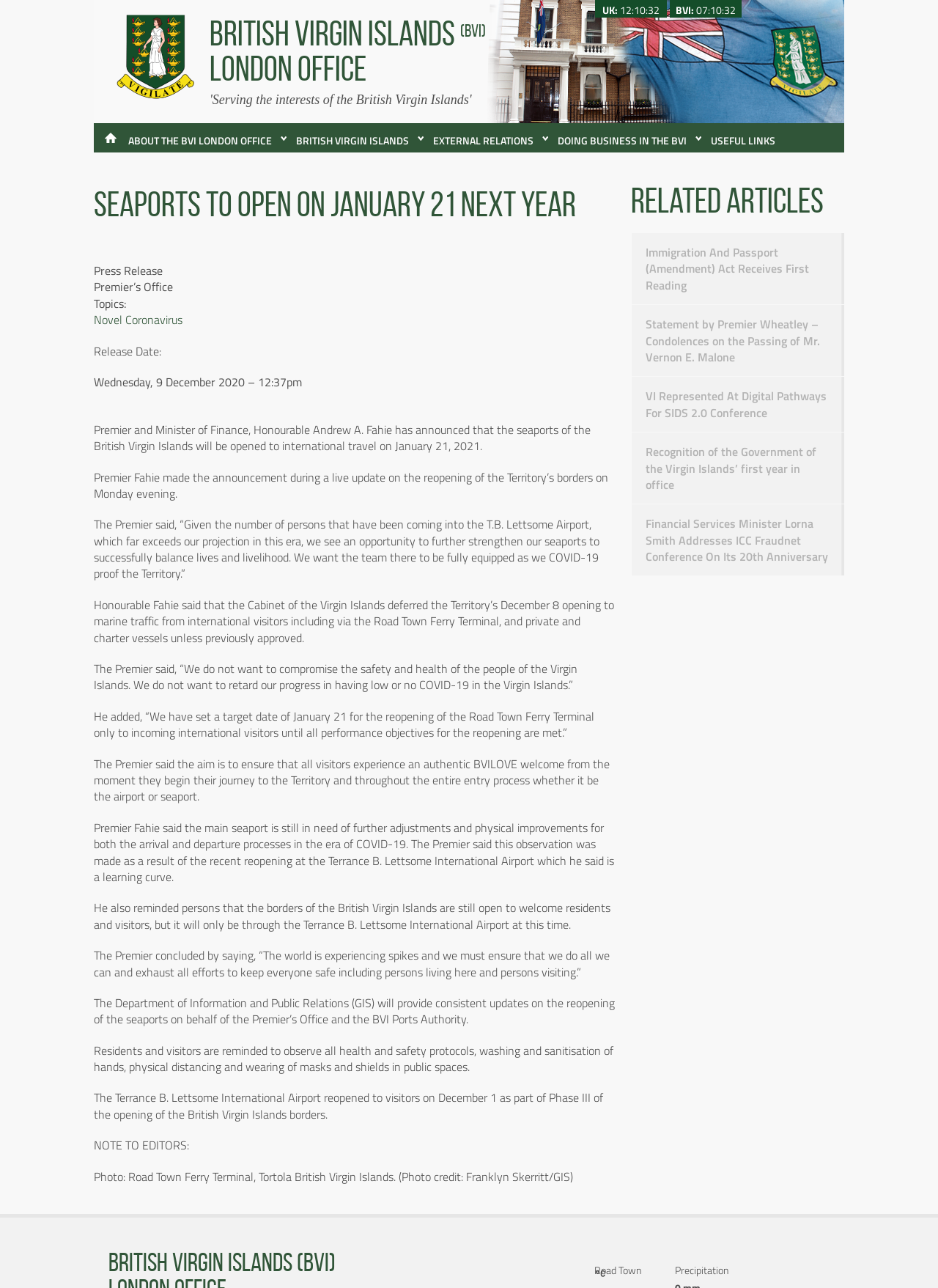Please find the bounding box coordinates (top-left x, top-left y, bottom-right x, bottom-right y) in the screenshot for the UI element described as follows: About the BVI London Office

[0.137, 0.103, 0.29, 0.116]